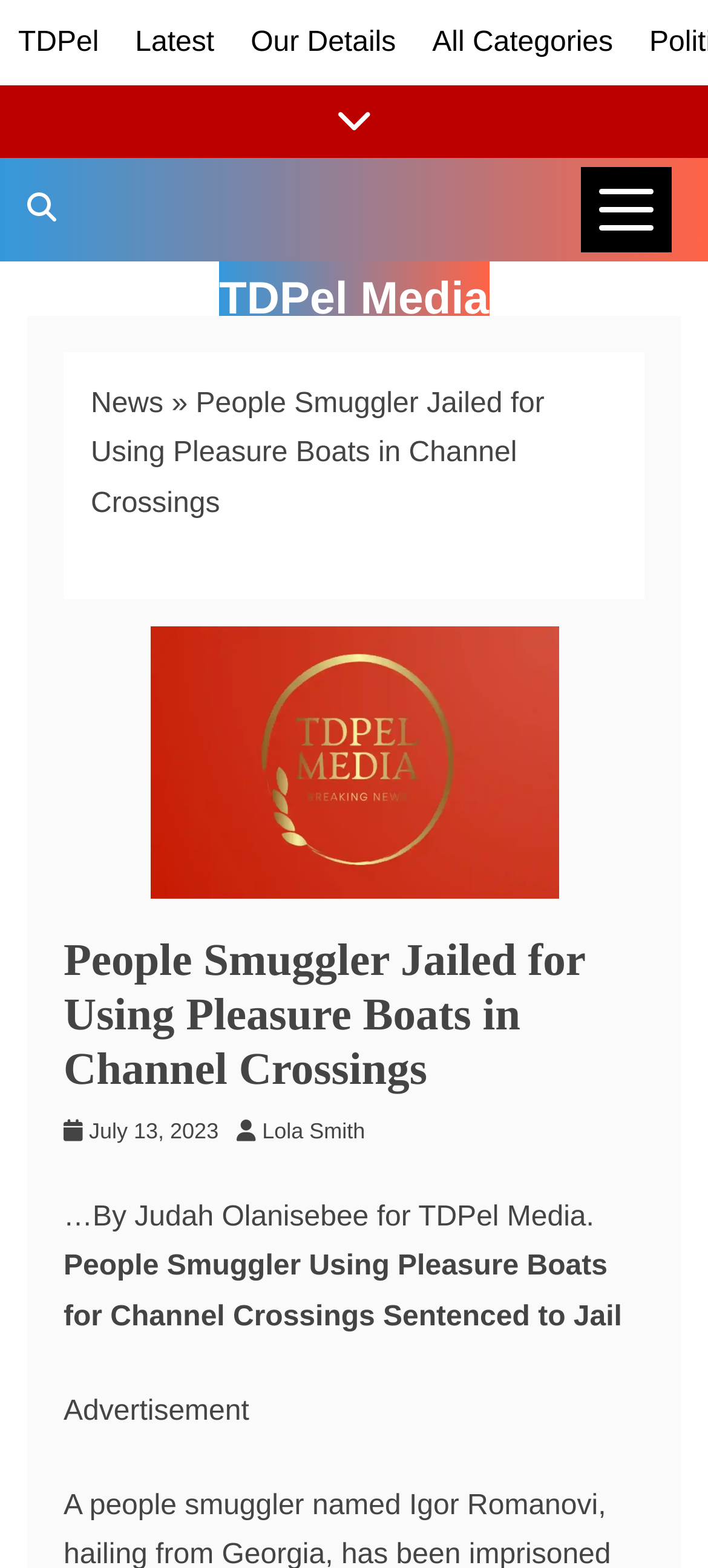What is the category of the current news?
From the image, provide a succinct answer in one word or a short phrase.

News